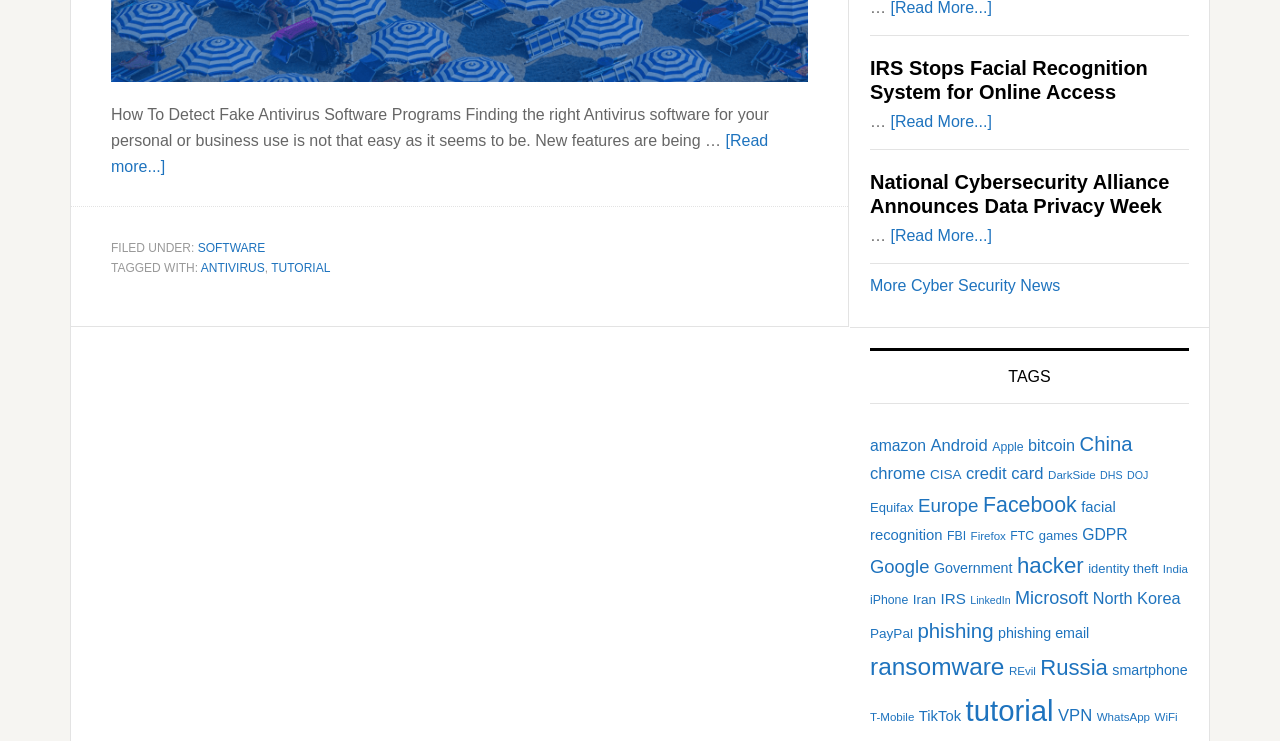Please identify the bounding box coordinates of the element on the webpage that should be clicked to follow this instruction: "Read more about How To Spot Fake Antivirus Apps". The bounding box coordinates should be given as four float numbers between 0 and 1, formatted as [left, top, right, bottom].

[0.087, 0.178, 0.6, 0.236]